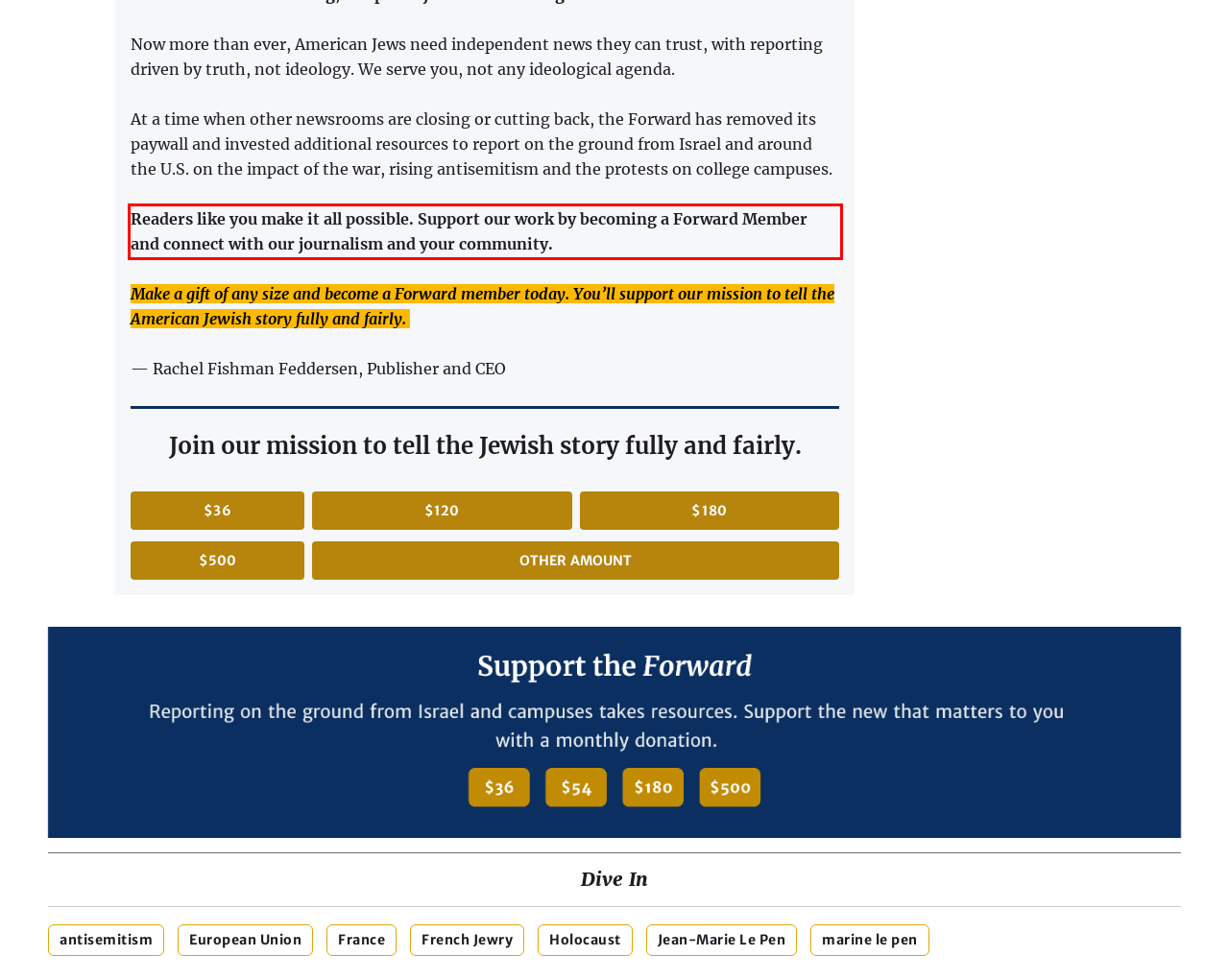You have a screenshot with a red rectangle around a UI element. Recognize and extract the text within this red bounding box using OCR.

Readers like you make it all possible. Support our work by becoming a Forward Member and connect with our journalism and your community.